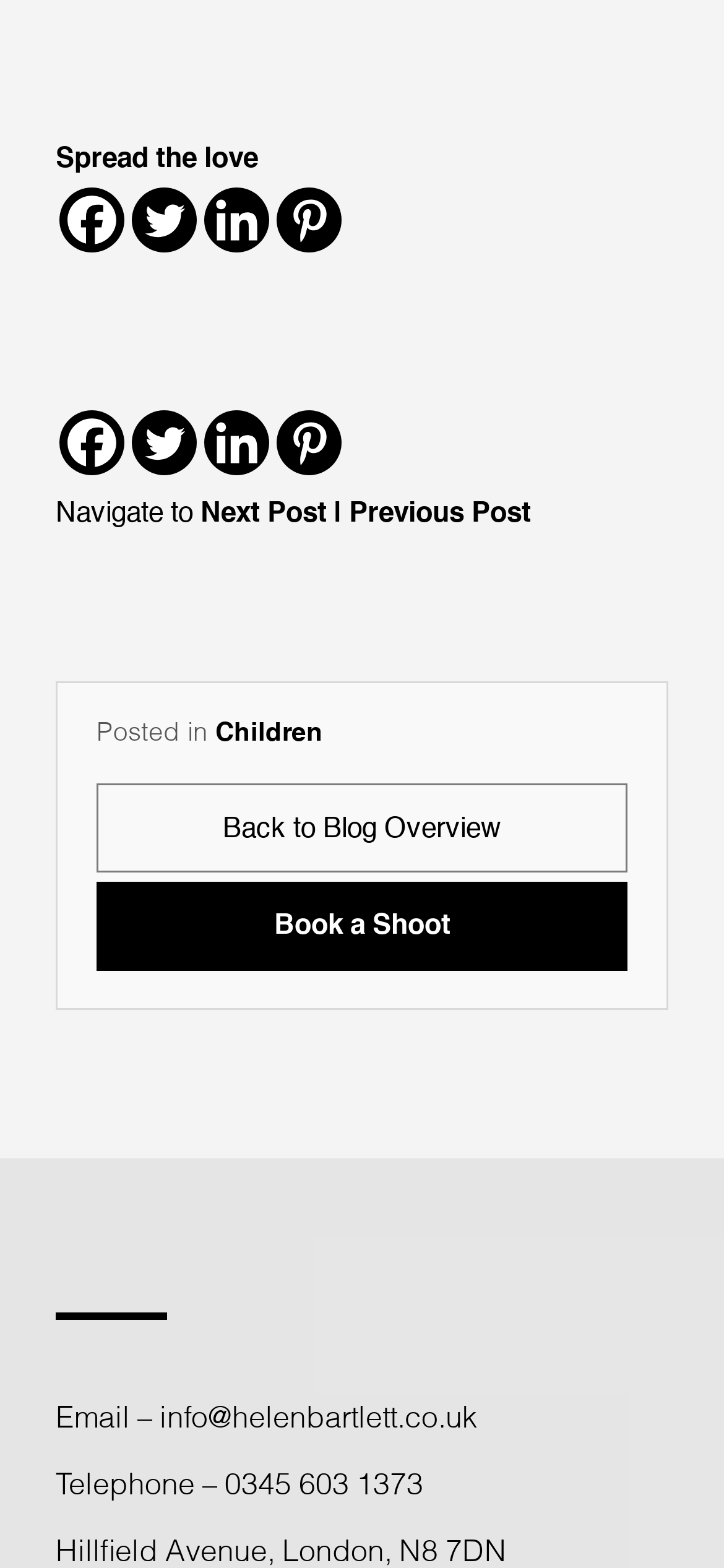Use a single word or phrase to answer the question: 
What is the email address provided?

info@helenbartlett.co.uk